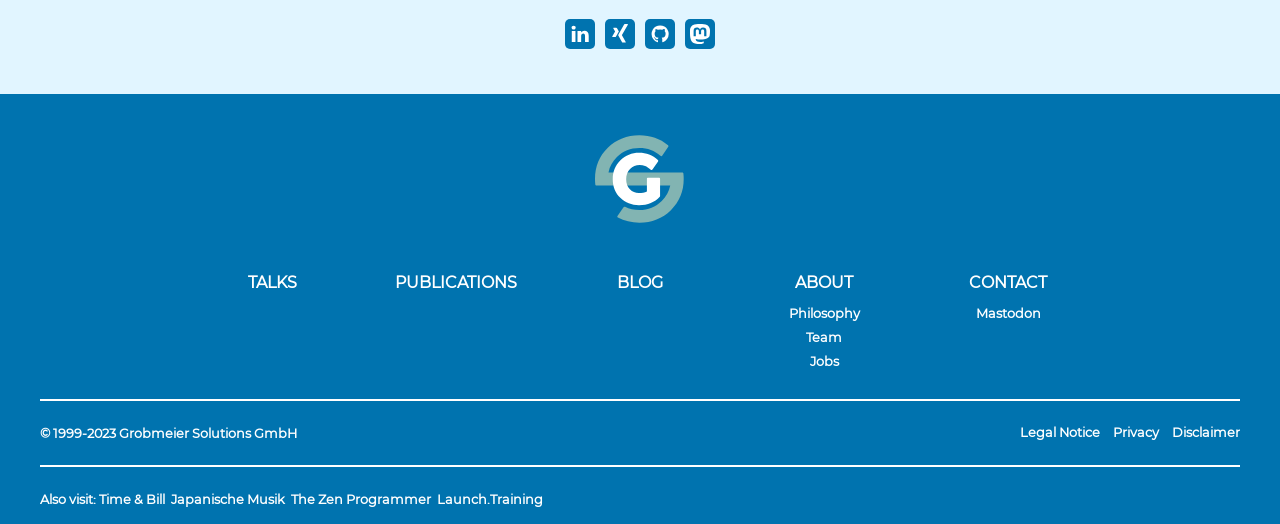How many main navigation links are there?
Using the information from the image, answer the question thoroughly.

I counted the main navigation links and found 5 links: TALKS, PUBLICATIONS, BLOG, ABOUT, and CONTACT.